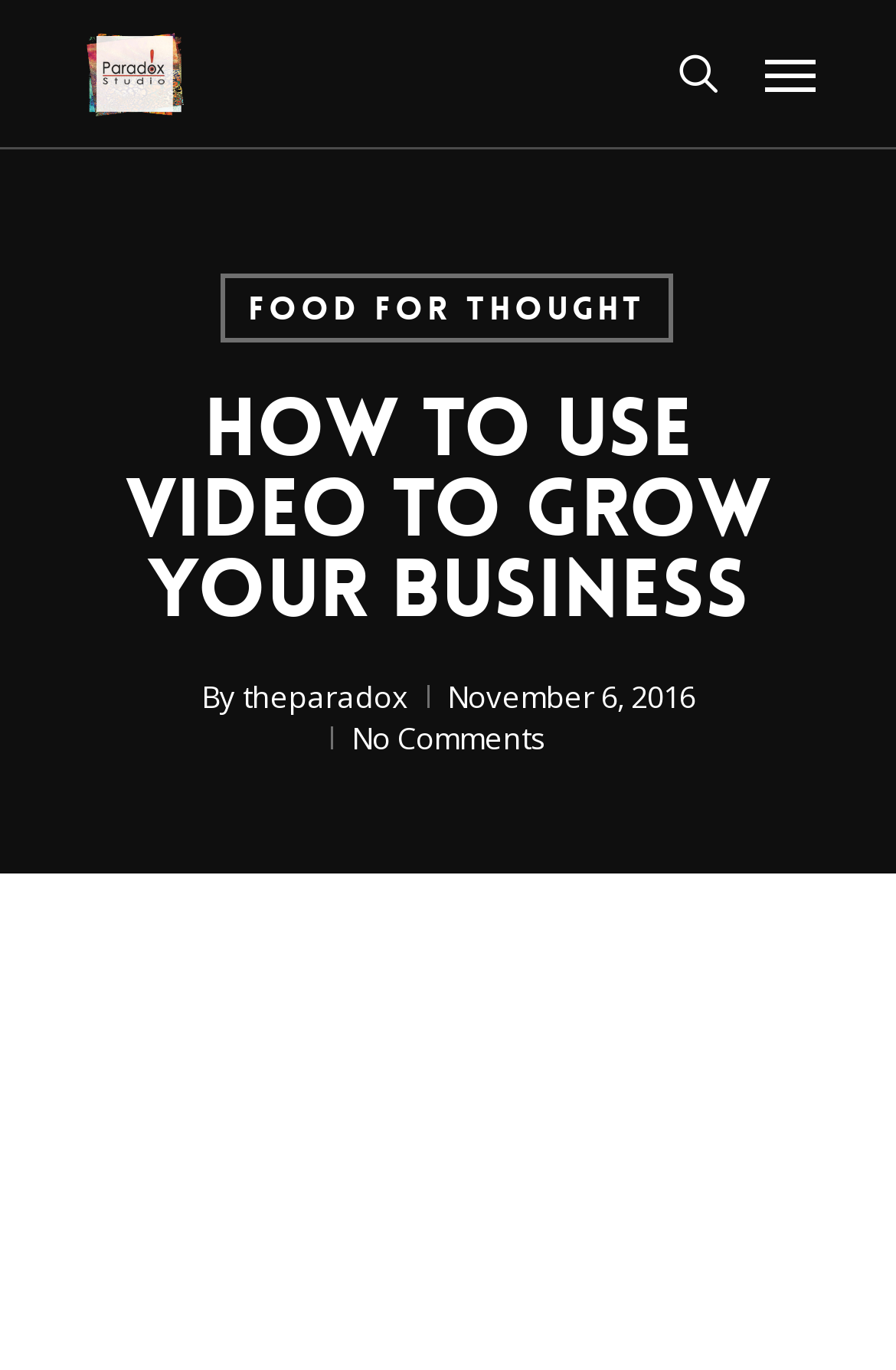What is the current number of comments on the article?
Using the picture, provide a one-word or short phrase answer.

No Comments